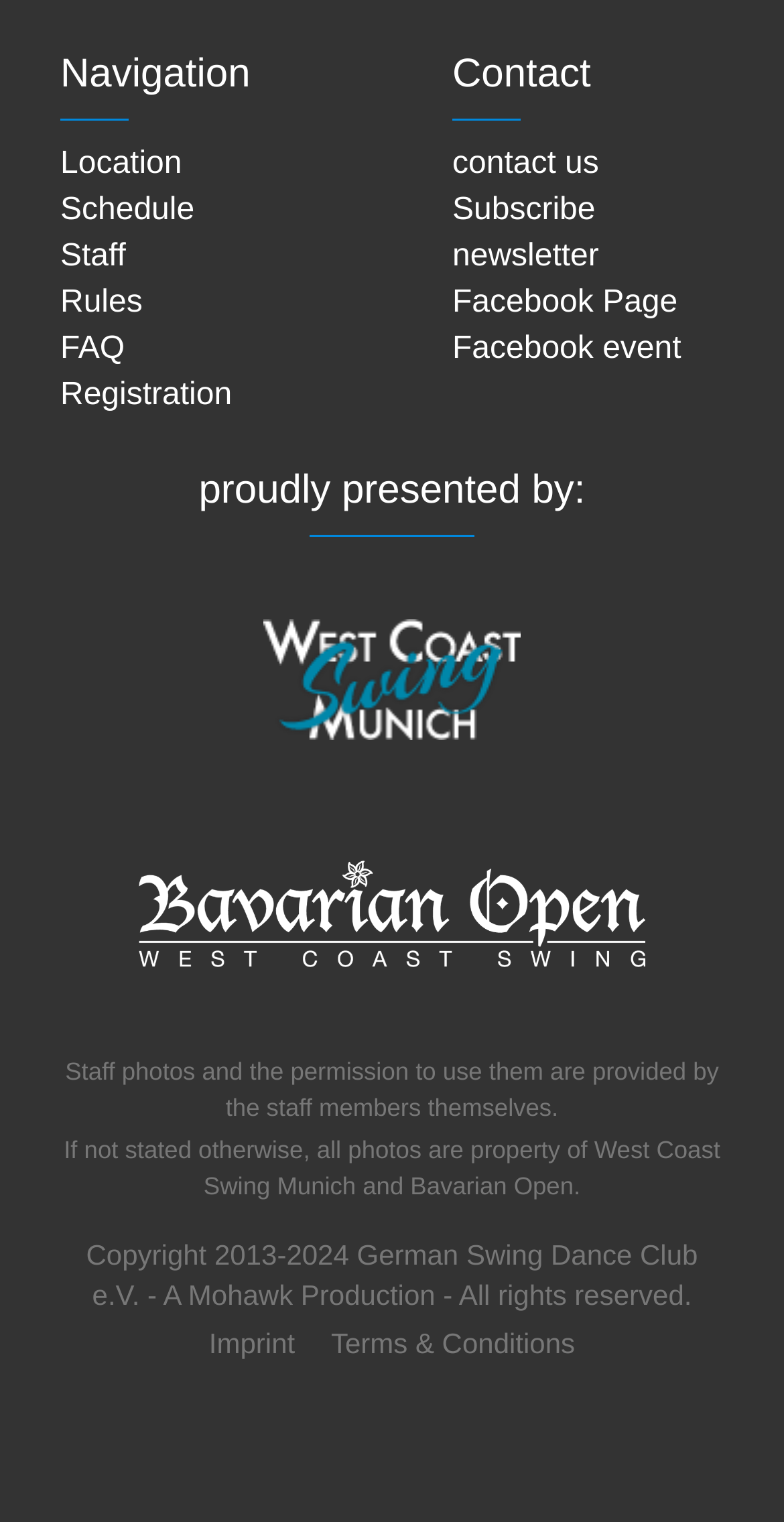Using the image as a reference, answer the following question in as much detail as possible:
What is the contact link?

The contact link is 'contact us' because it is a link under the 'Contact' heading, with a bounding box coordinate of [0.577, 0.097, 0.764, 0.119].